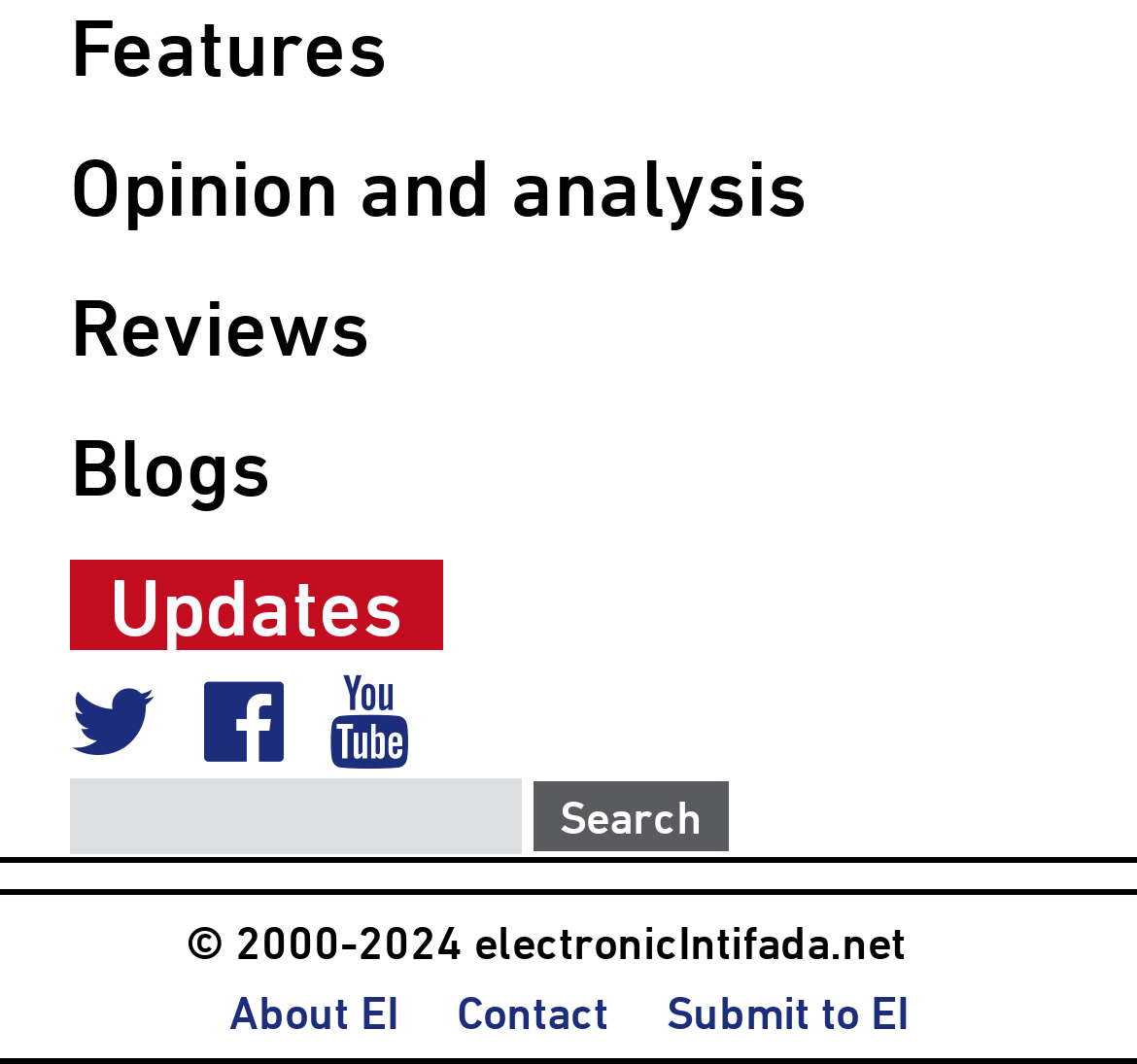Determine the bounding box coordinates of the element's region needed to click to follow the instruction: "Search for something". Provide these coordinates as four float numbers between 0 and 1, formatted as [left, top, right, bottom].

[0.062, 0.732, 0.459, 0.803]